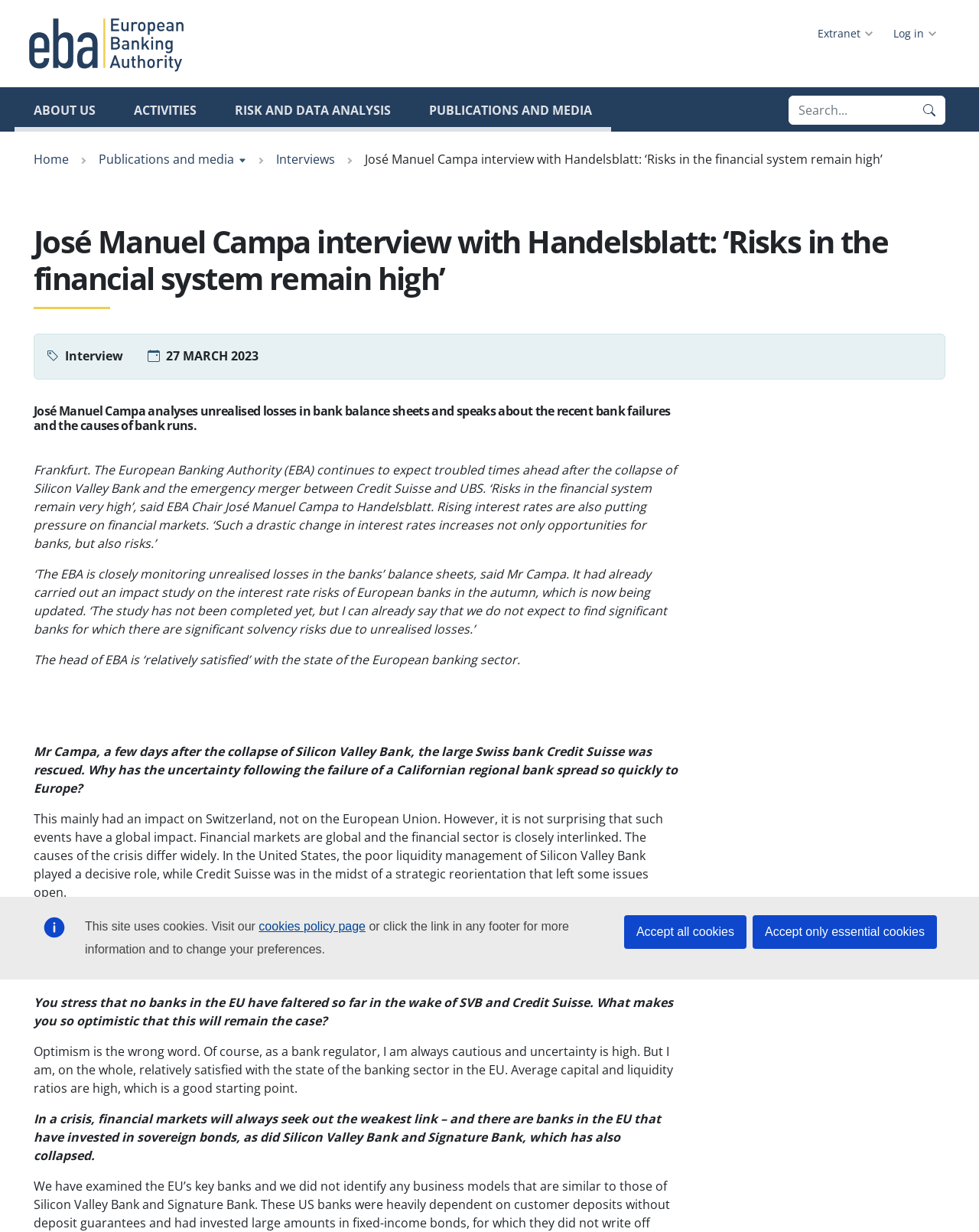Predict the bounding box coordinates of the area that should be clicked to accomplish the following instruction: "View the RISK AND DATA ANALYSIS page". The bounding box coordinates should consist of four float numbers between 0 and 1, i.e., [left, top, right, bottom].

[0.22, 0.076, 0.419, 0.107]